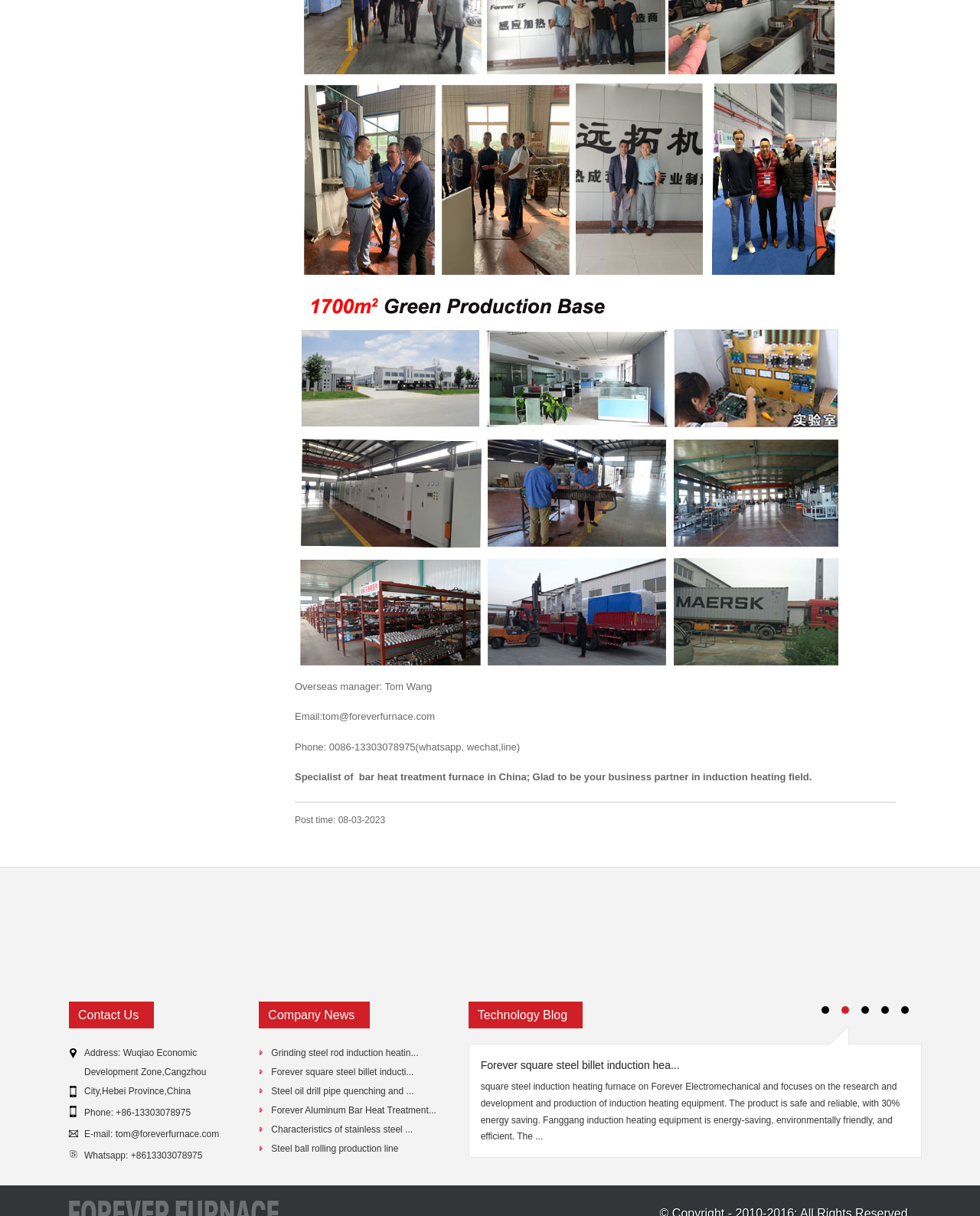What is the company's address?
Please ensure your answer to the question is detailed and covers all necessary aspects.

The company's address is mentioned in the text 'Address: Wuqiao Economic Development Zone,Cangzhou City,Hebei Province,China' which is located in the 'Contact Us' section of the webpage, indicating that the company is based in Wuqiao Economic Development Zone, Cangzhou City, Hebei Province, China.